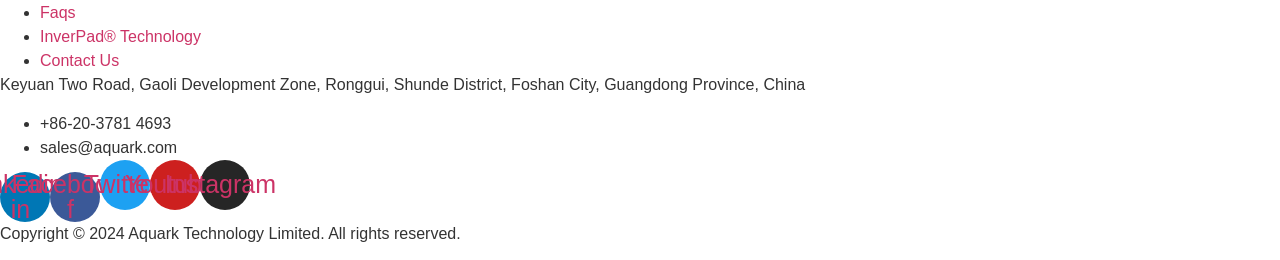Please identify the bounding box coordinates of the clickable area that will fulfill the following instruction: "Contact Us". The coordinates should be in the format of four float numbers between 0 and 1, i.e., [left, top, right, bottom].

[0.031, 0.201, 0.093, 0.266]